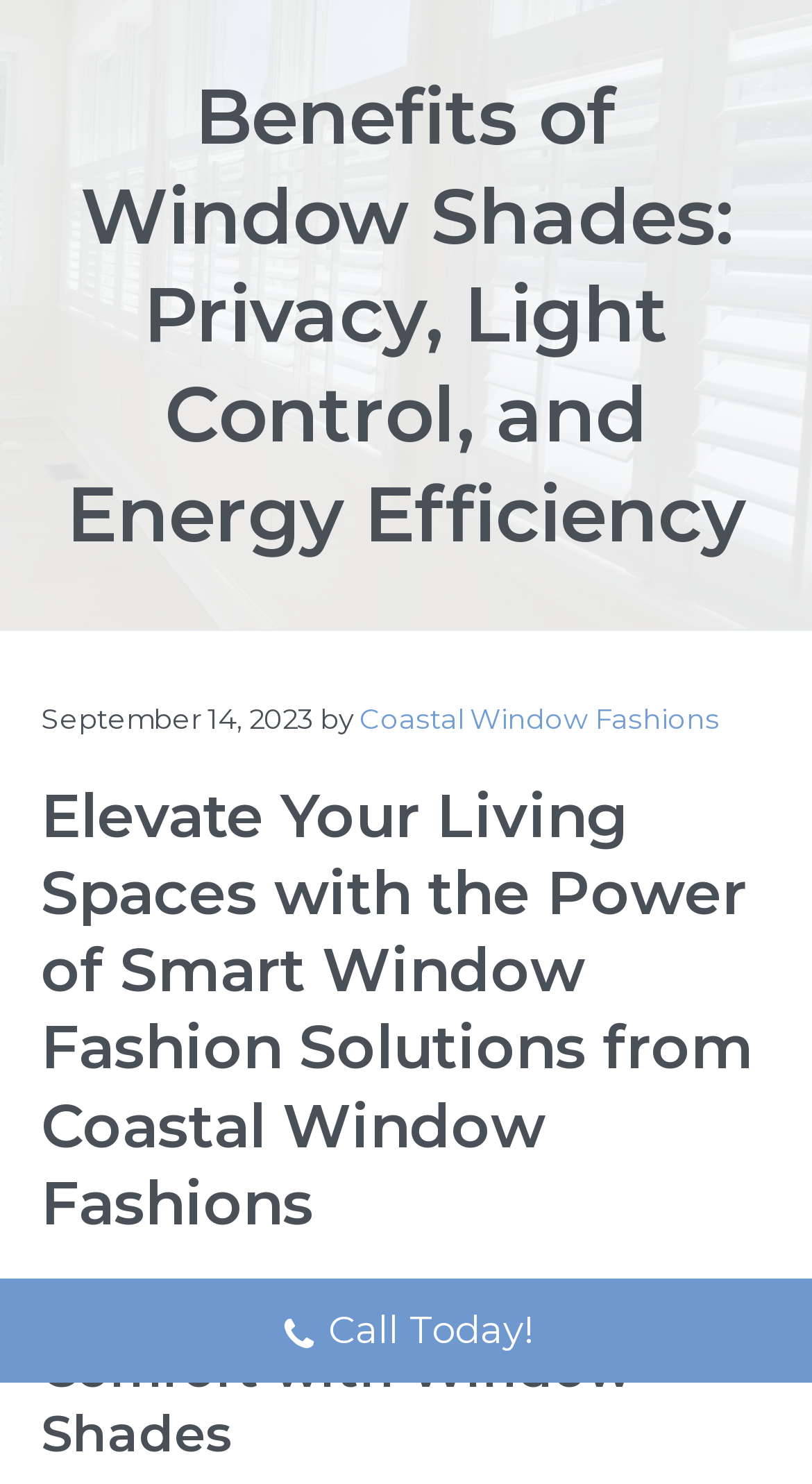What is the date mentioned on this webpage?
Examine the webpage screenshot and provide an in-depth answer to the question.

The date is mentioned in the time element, which is a child of the heading 'Benefits of Window Shades: Privacy, Light Control, and Energy Efficiency'.